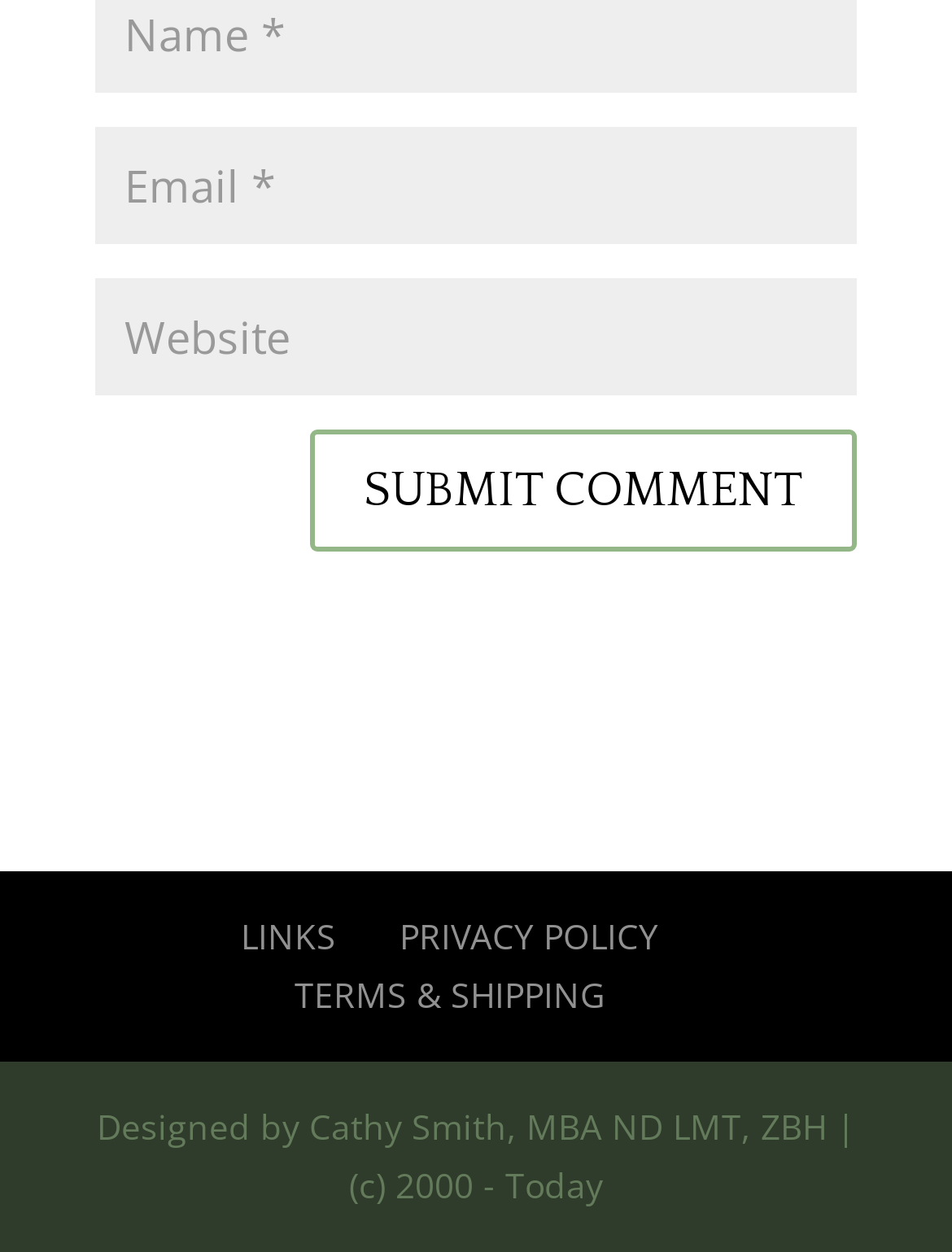What is the text on the submit button?
Respond to the question with a single word or phrase according to the image.

SUBMIT COMMENT